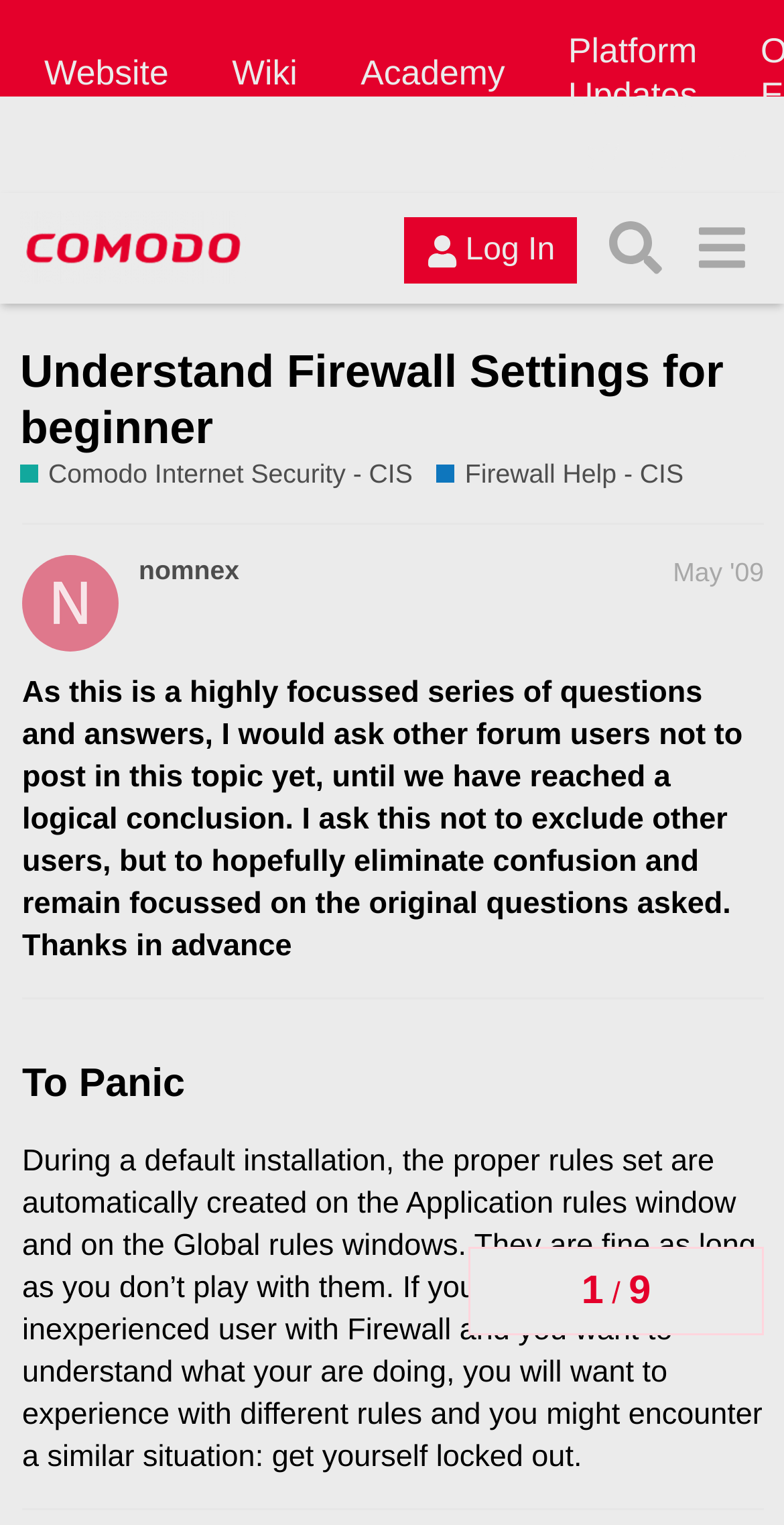Please provide the main heading of the webpage content.

Understand Firewall Settings for beginner